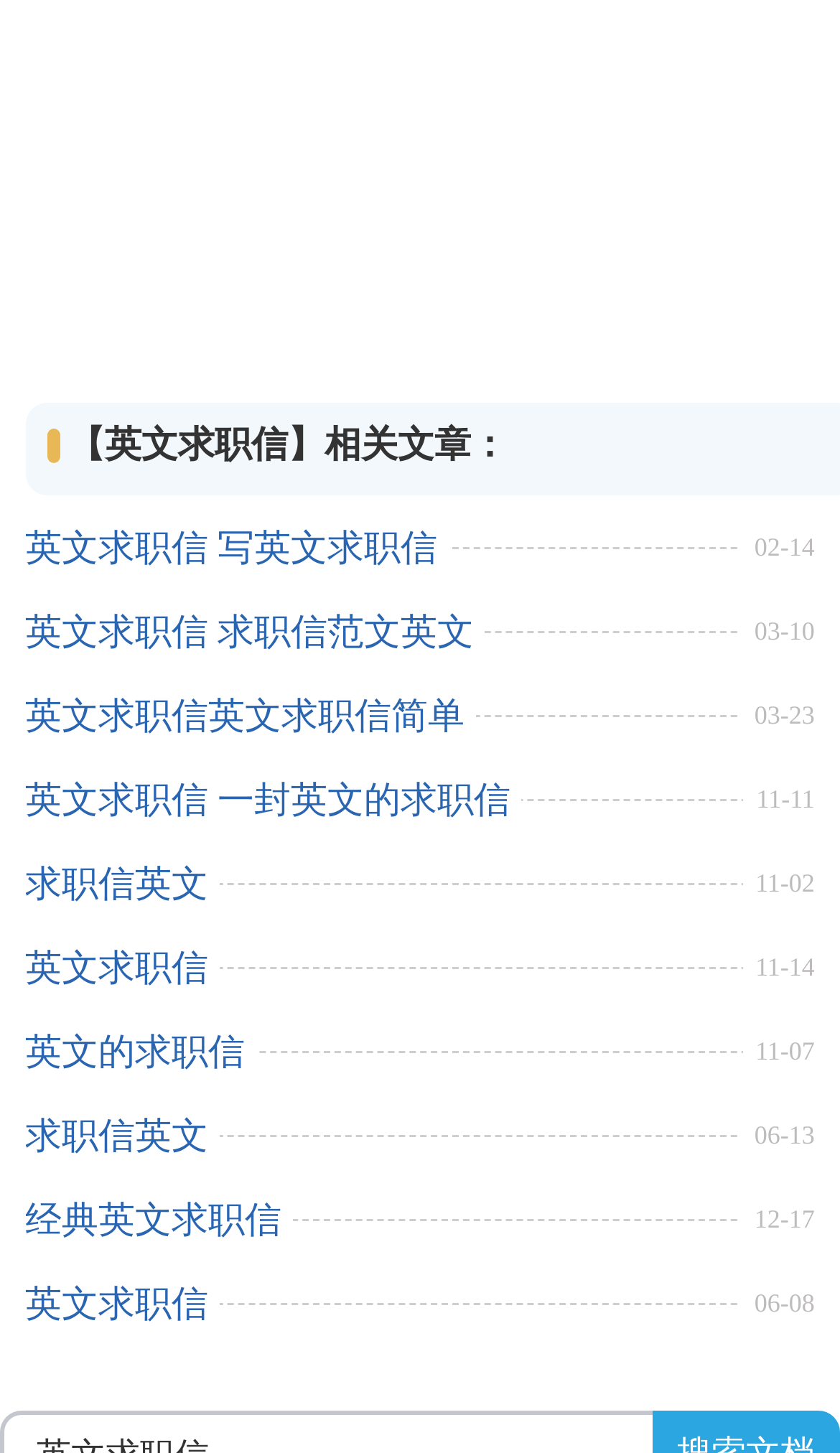Respond to the question with just a single word or phrase: 
What is the topic of the webpage?

English job application letters